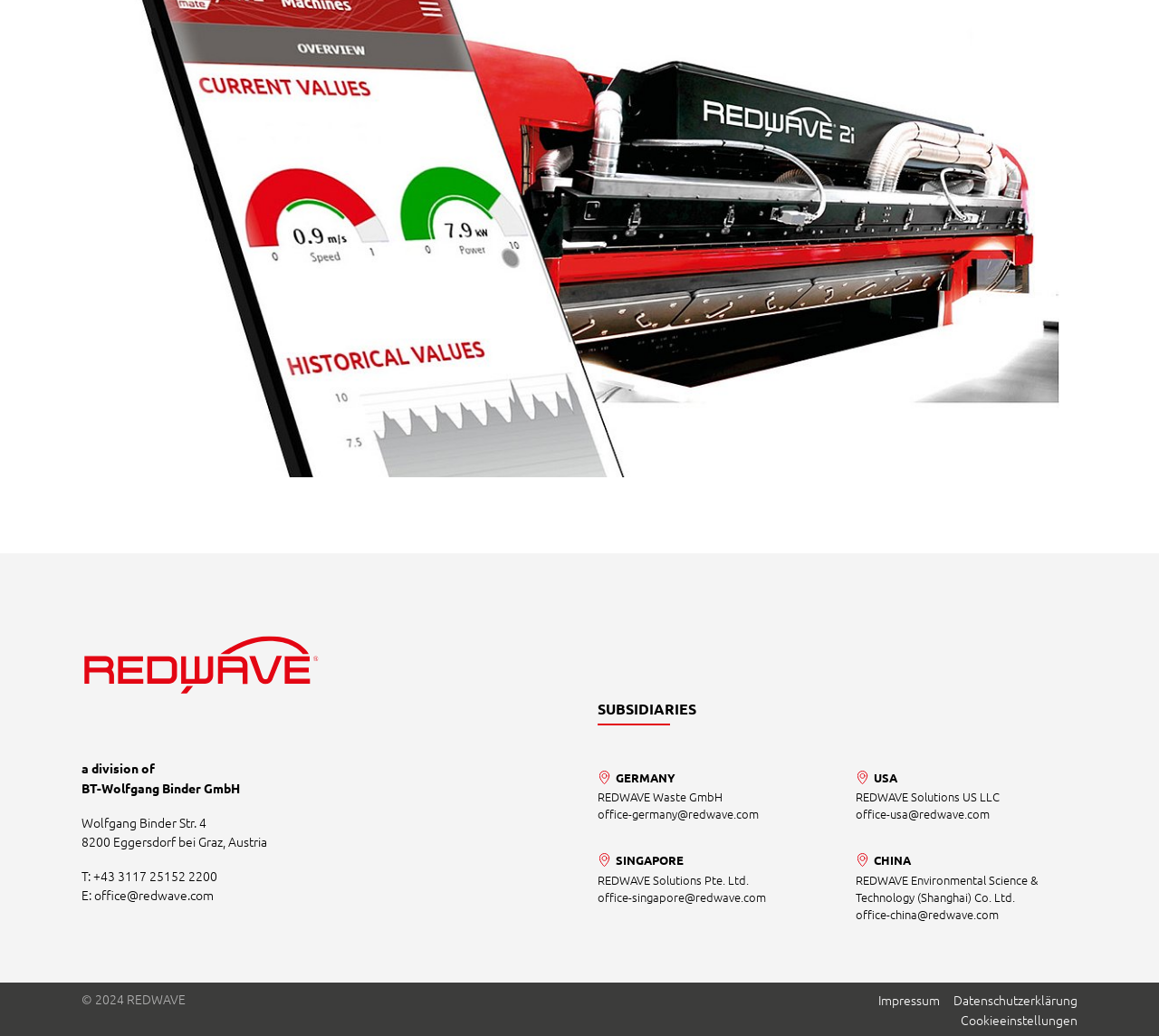Determine the bounding box coordinates of the element that should be clicked to execute the following command: "Go to Impressum page".

[0.758, 0.956, 0.811, 0.974]